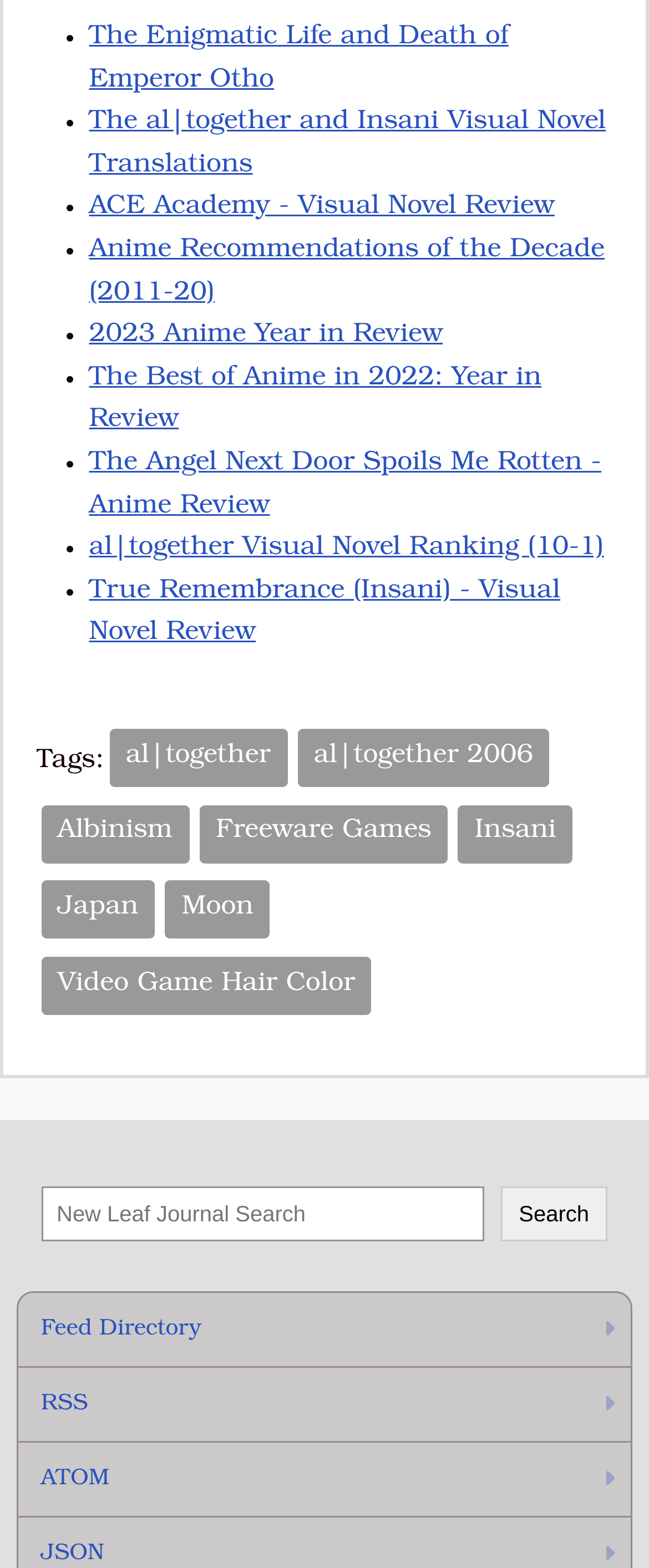Locate the bounding box coordinates of the element to click to perform the following action: 'Search for something'. The coordinates should be given as four float values between 0 and 1, in the form of [left, top, right, bottom].

[0.064, 0.756, 0.936, 0.791]